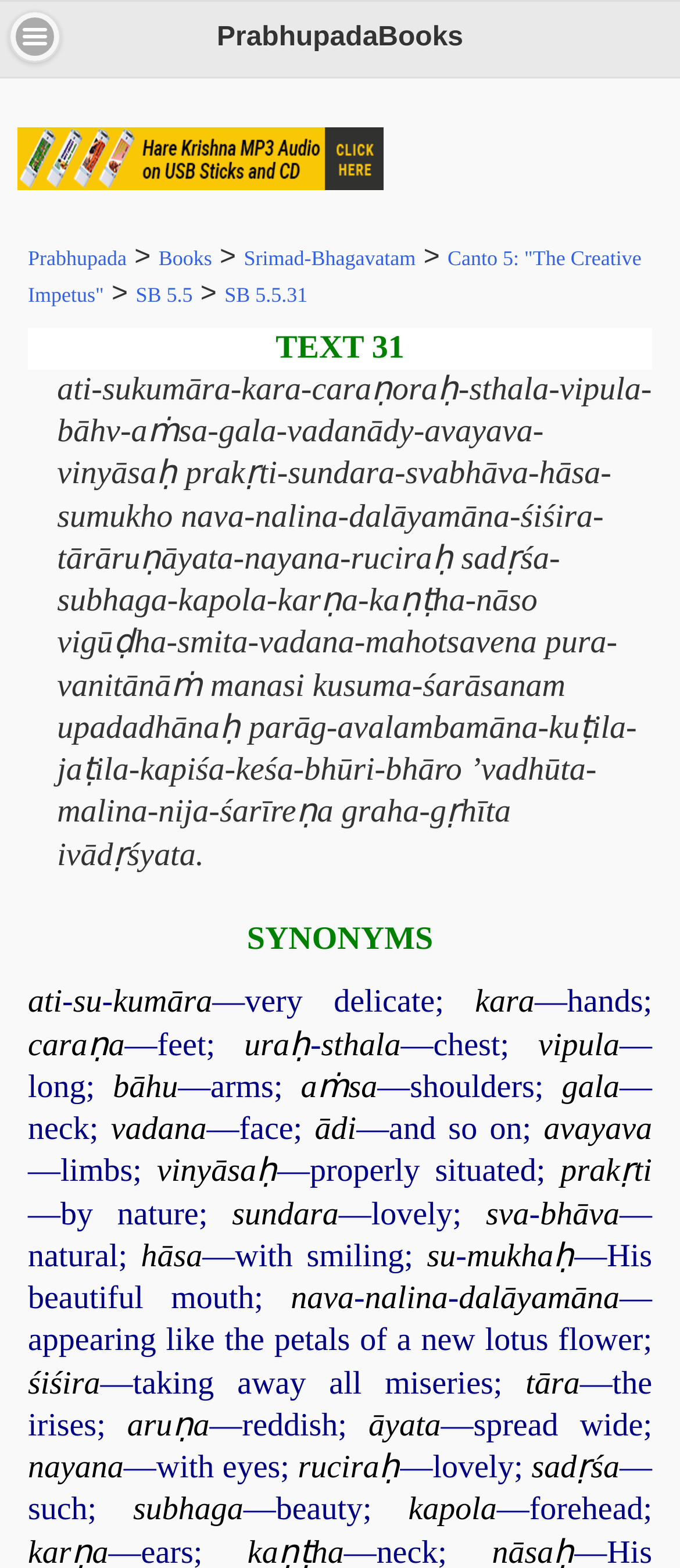Find and specify the bounding box coordinates that correspond to the clickable region for the instruction: "Follow the 'ati' link".

[0.041, 0.628, 0.092, 0.651]